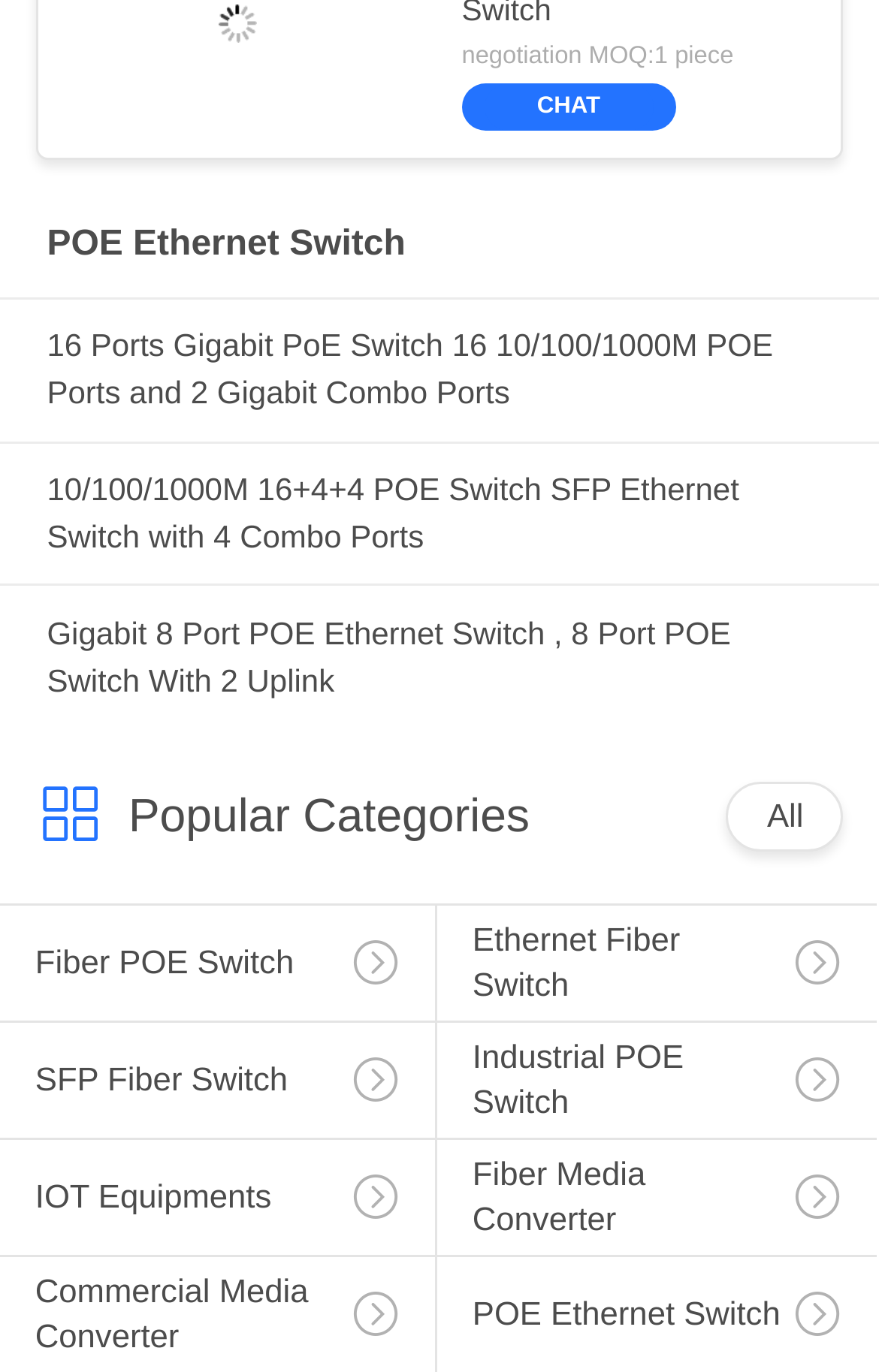Identify the bounding box coordinates for the element you need to click to achieve the following task: "Click on the 'CHAT' link". Provide the bounding box coordinates as four float numbers between 0 and 1, in the form [left, top, right, bottom].

[0.576, 0.065, 0.717, 0.091]